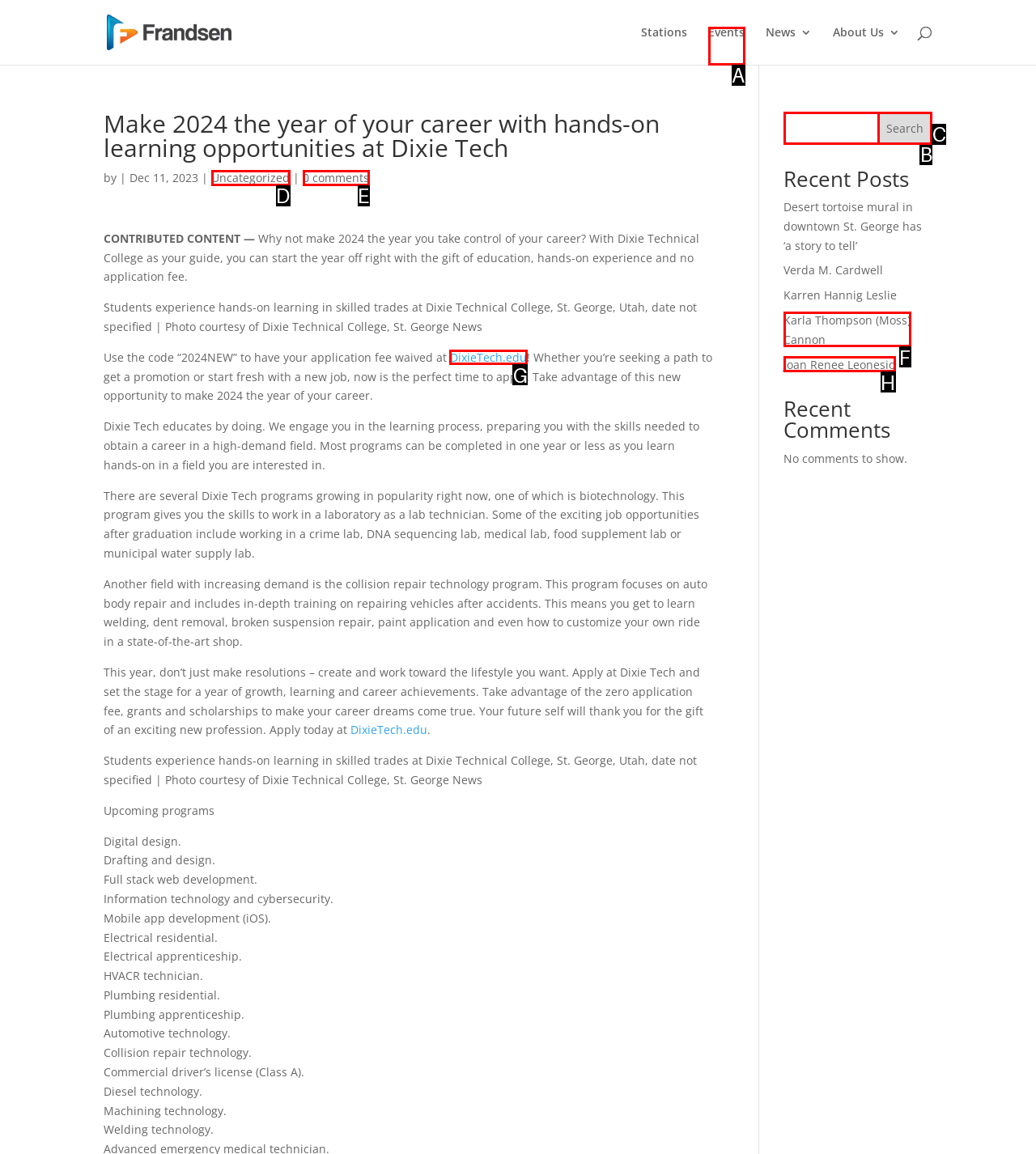Identify the HTML element to click to execute this task: Apply at Dixie Tech Respond with the letter corresponding to the proper option.

G